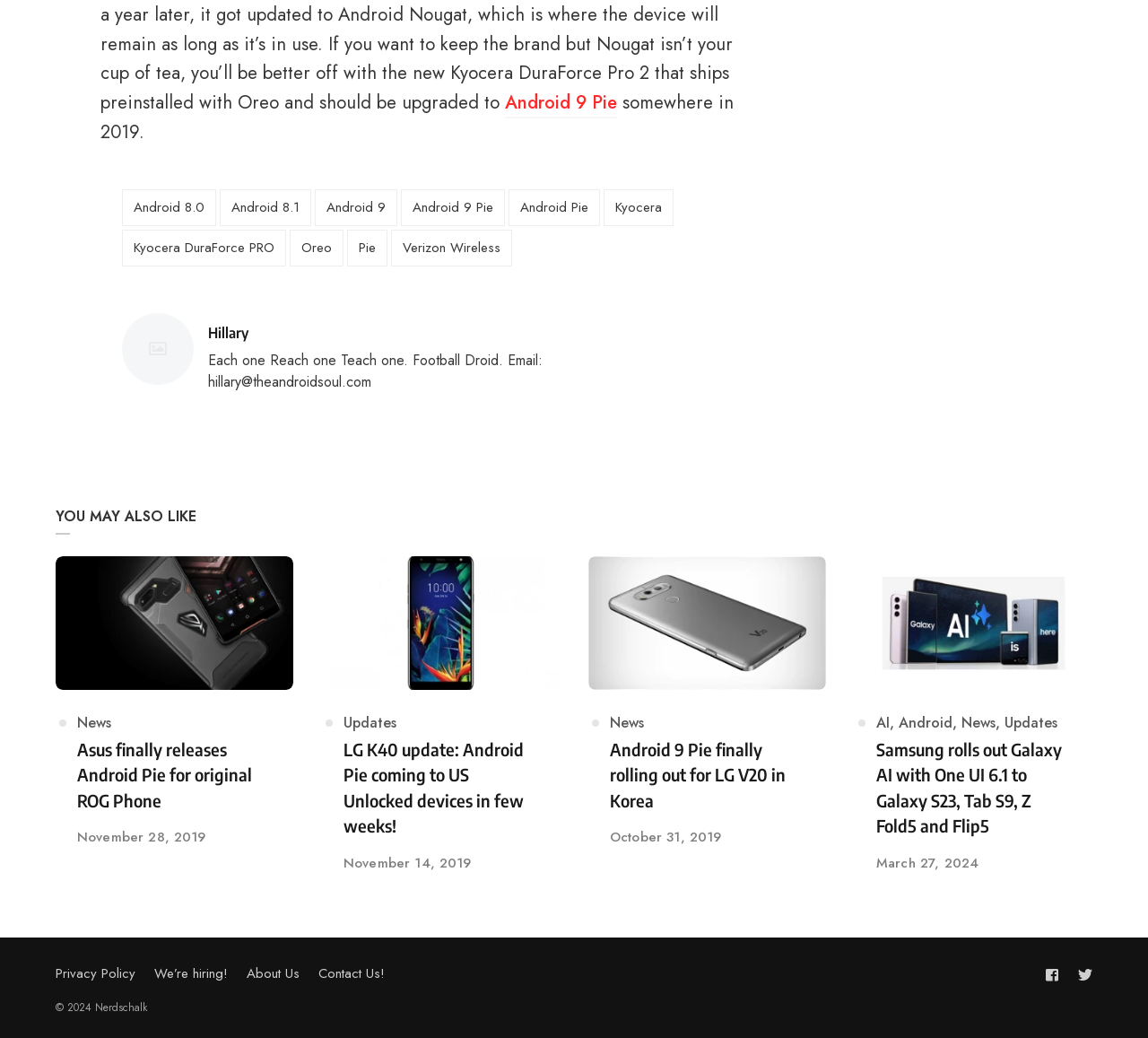Could you highlight the region that needs to be clicked to execute the instruction: "Check the category of the article"?

[0.066, 0.686, 0.121, 0.705]